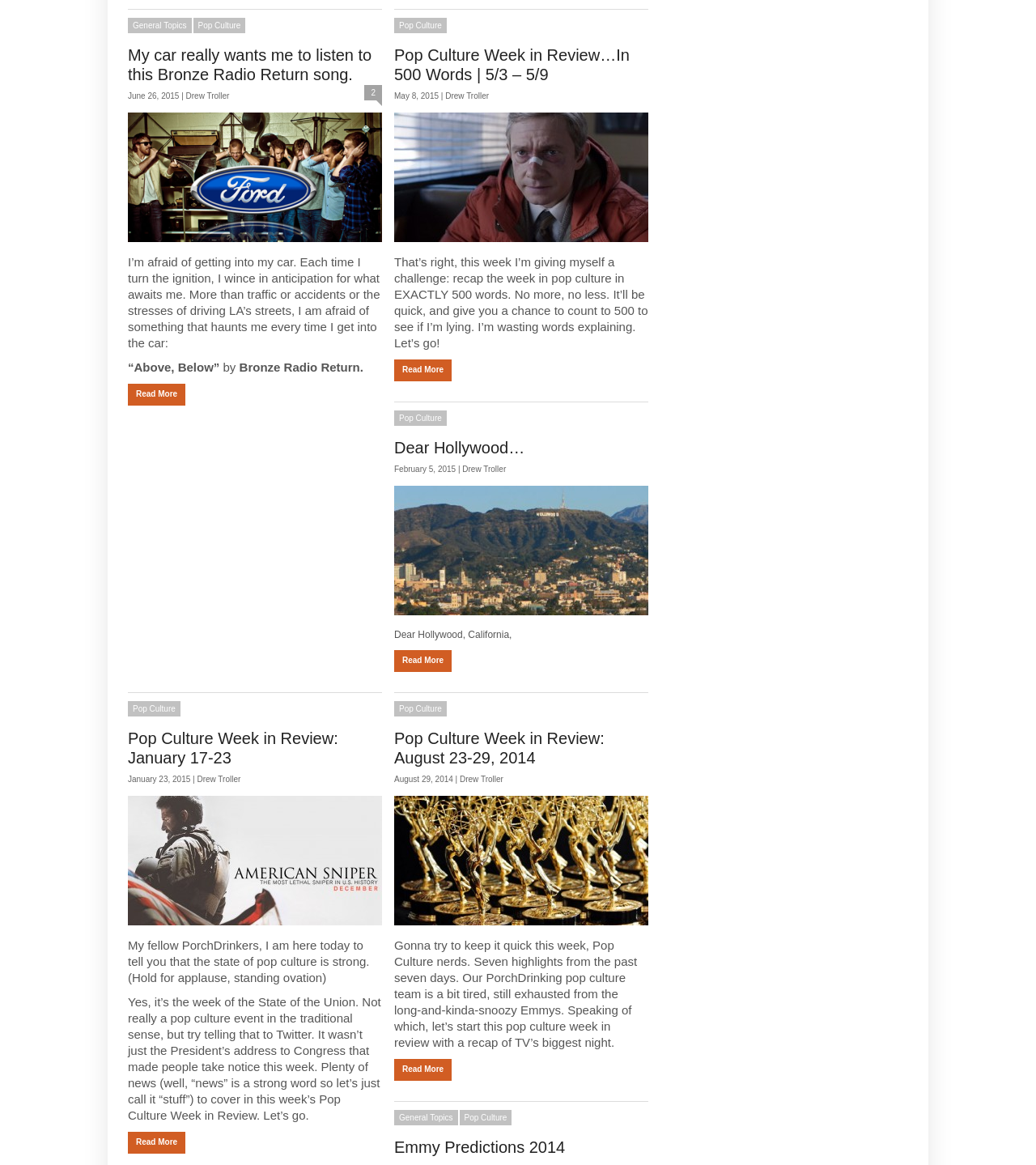Please identify the bounding box coordinates of the region to click in order to complete the task: "View 'Pop Culture Week in Review…In 500 Words | 5/3 – 5/9'". The coordinates must be four float numbers between 0 and 1, specified as [left, top, right, bottom].

[0.38, 0.04, 0.608, 0.072]